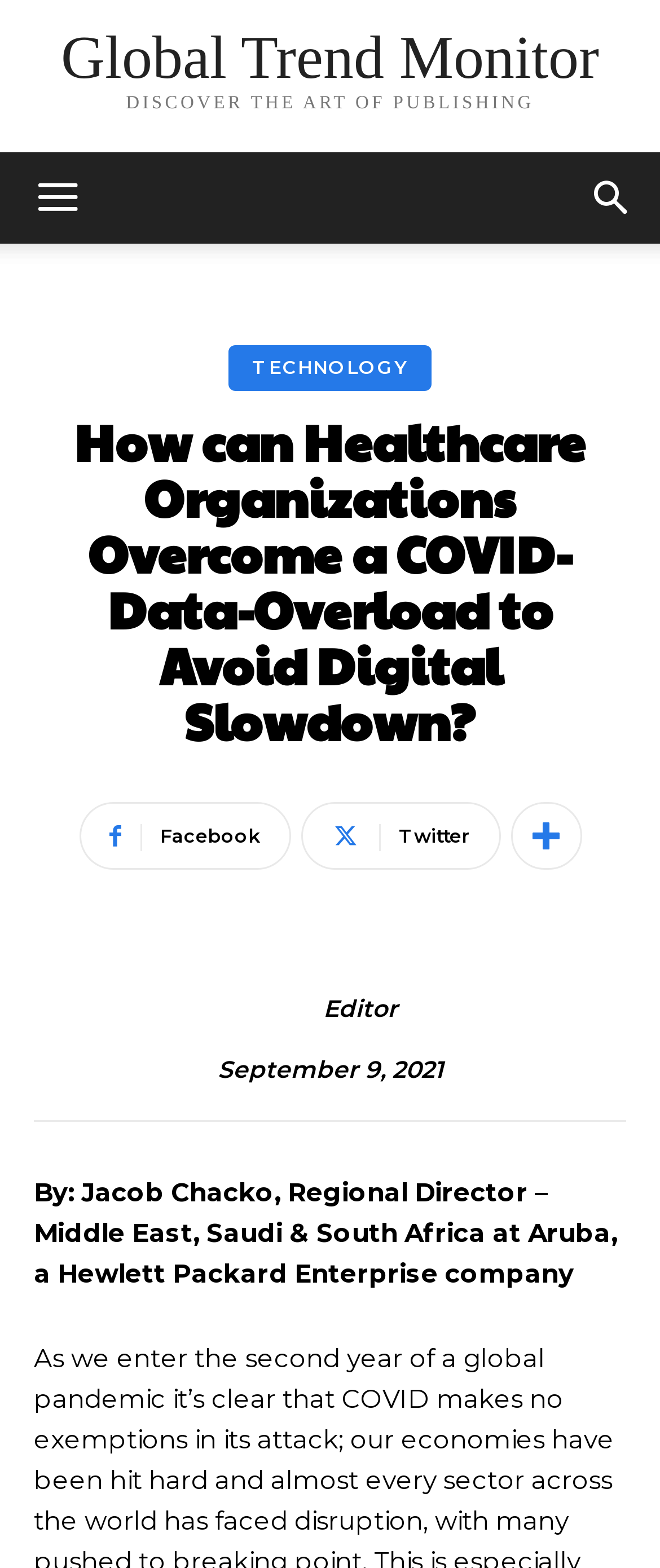What is the name of the person mentioned in the article?
Examine the image closely and answer the question with as much detail as possible.

The answer can be found in the text 'By: Jacob Chacko, Regional Director – Middle East, Saudi & South Africa at Aruba, a Hewlett Packard Enterprise company' which is located at the bottom of the webpage.